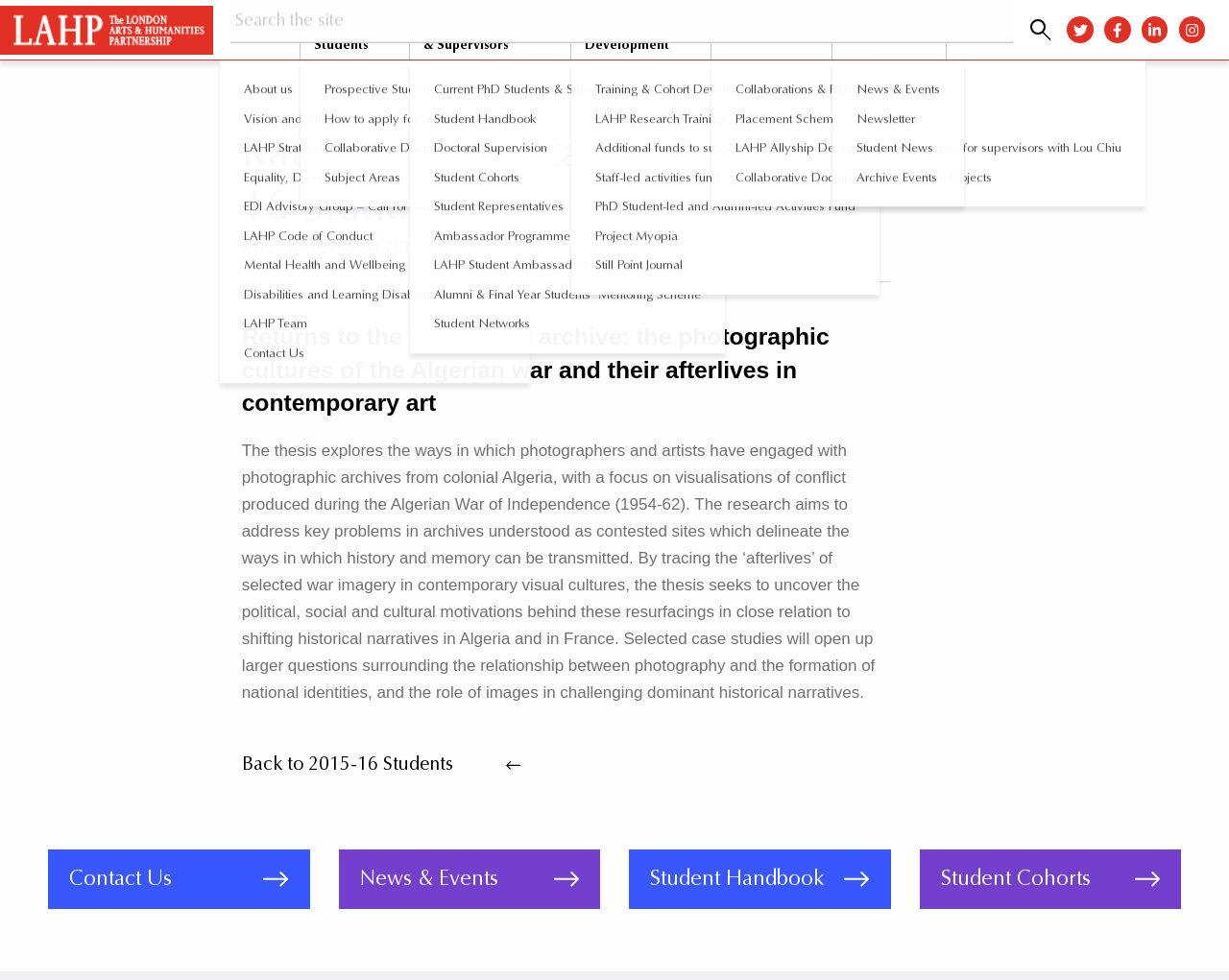Given the description of the UI element: "Contact", predict the bounding box coordinates in the form of [left, top, right, bottom], with each value being a float between 0 and 1.

[0.781, 0.006, 0.821, 0.023]